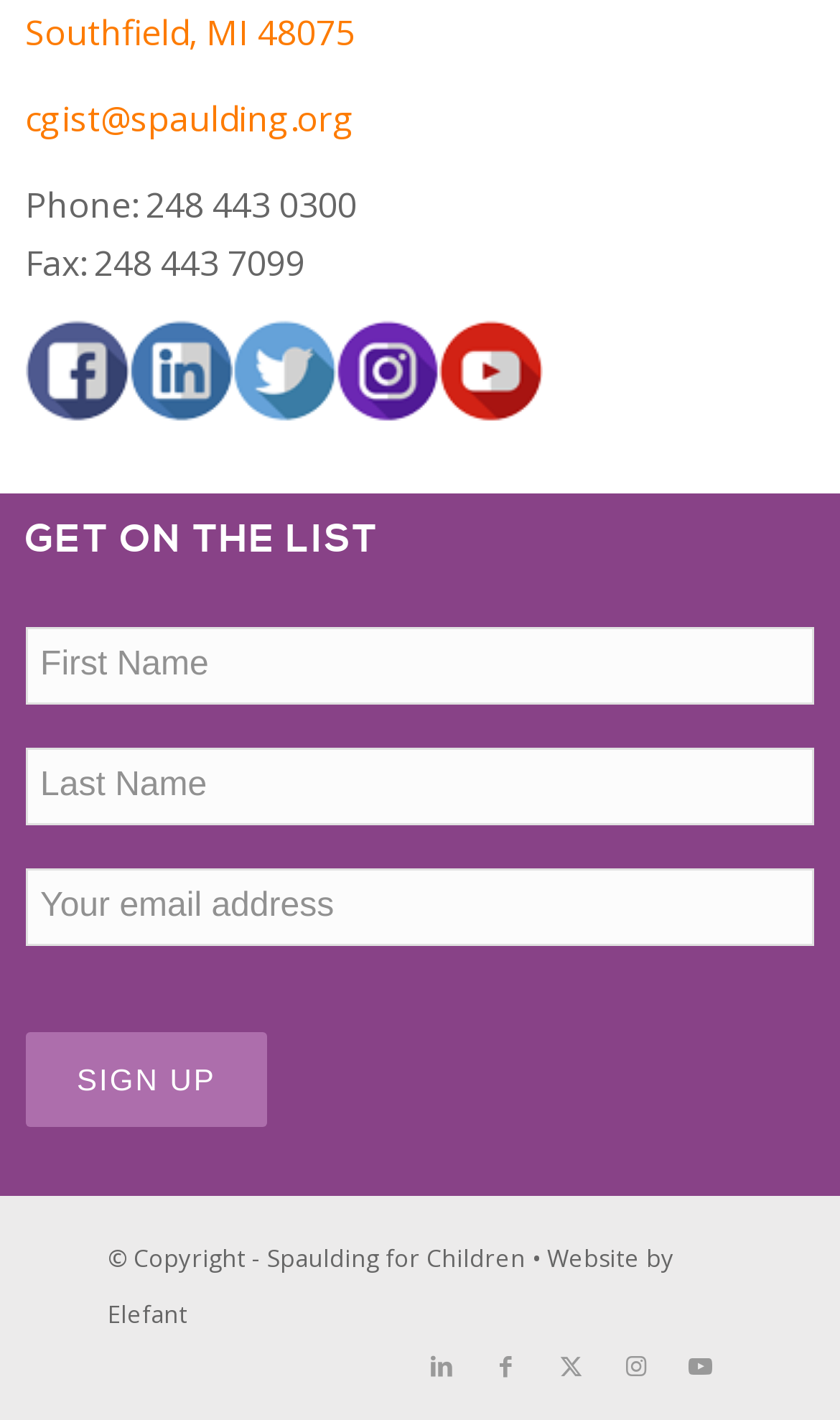What is the purpose of the form?
Based on the screenshot, provide a one-word or short-phrase response.

Sign up